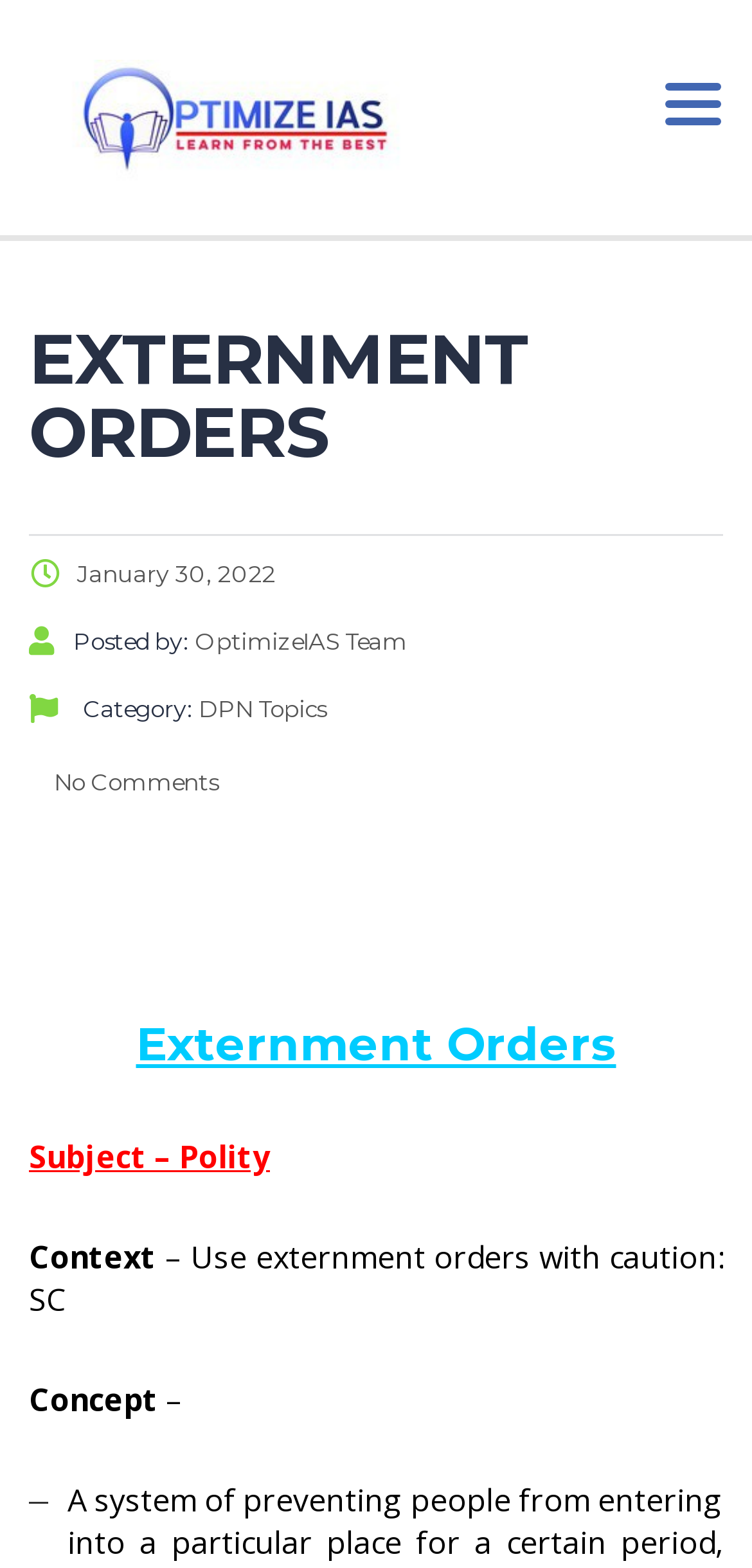What is the subject of the post?
Look at the image and provide a detailed response to the question.

I found the subject of the post by looking at the static text element with the content 'Subject – Polity' which is located below the main heading.